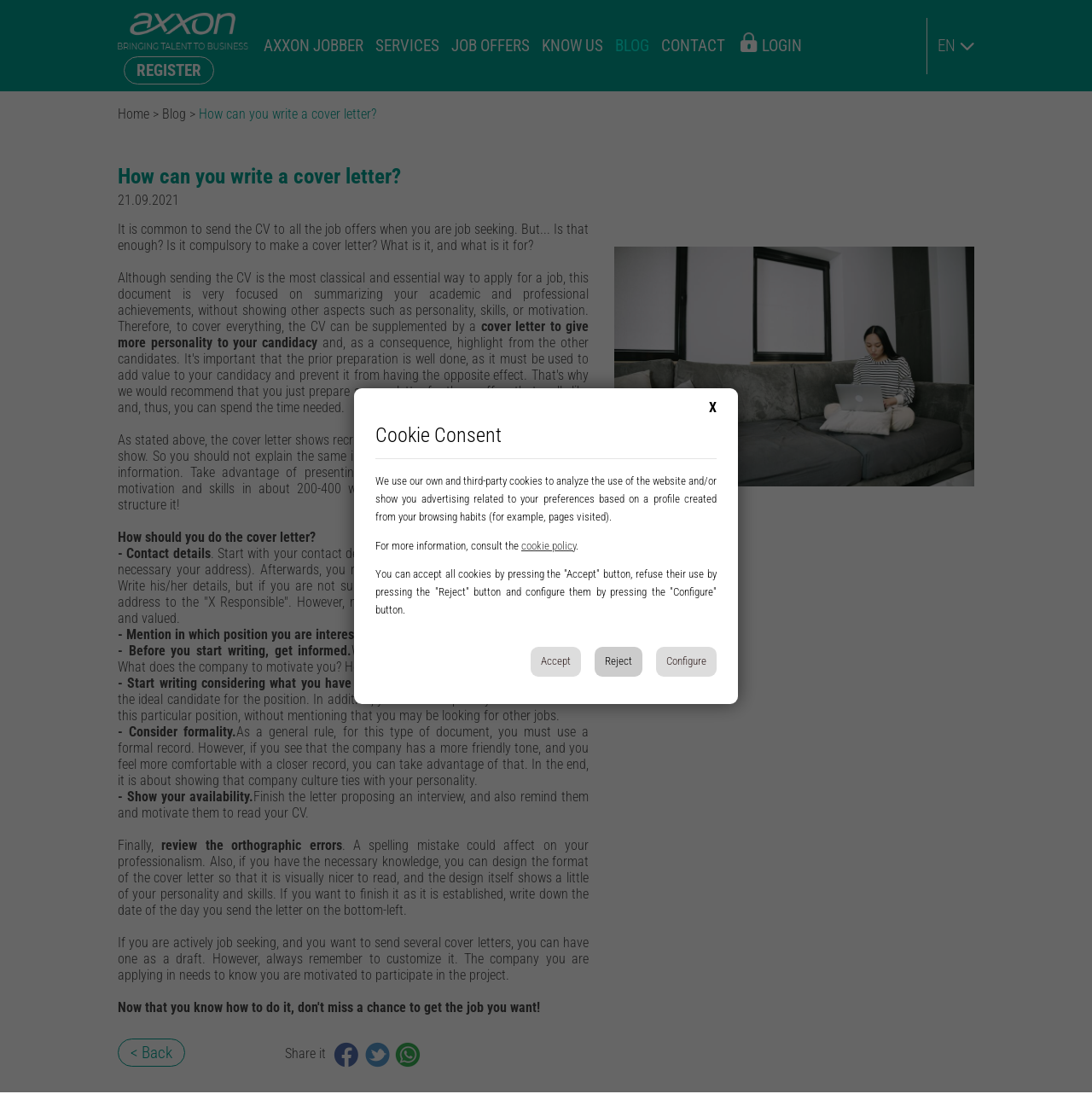Give a succinct answer to this question in a single word or phrase: 
What is the recommended tone for a cover letter?

Formal